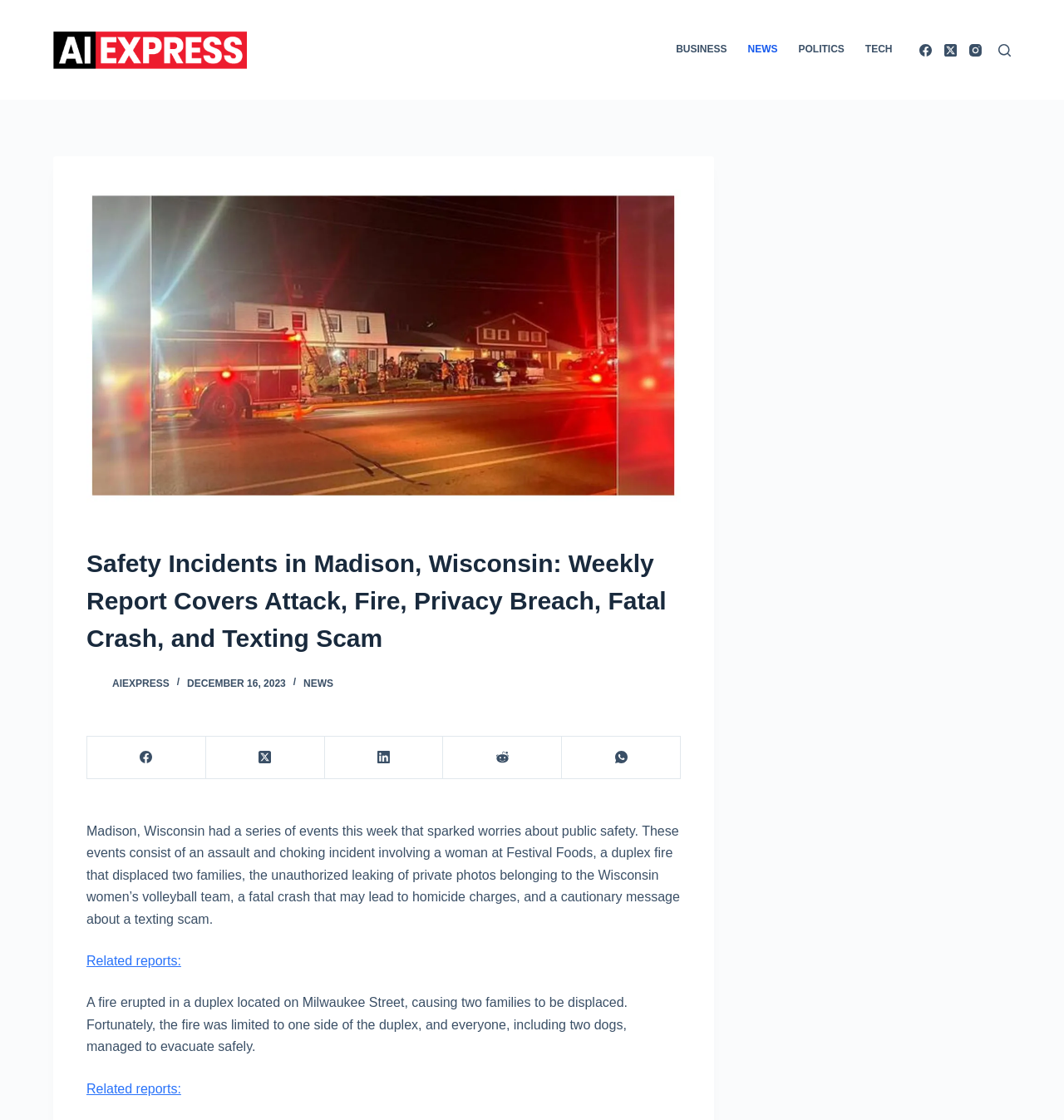Reply to the question with a single word or phrase:
What is the location of the duplex fire?

Milwaukee Street